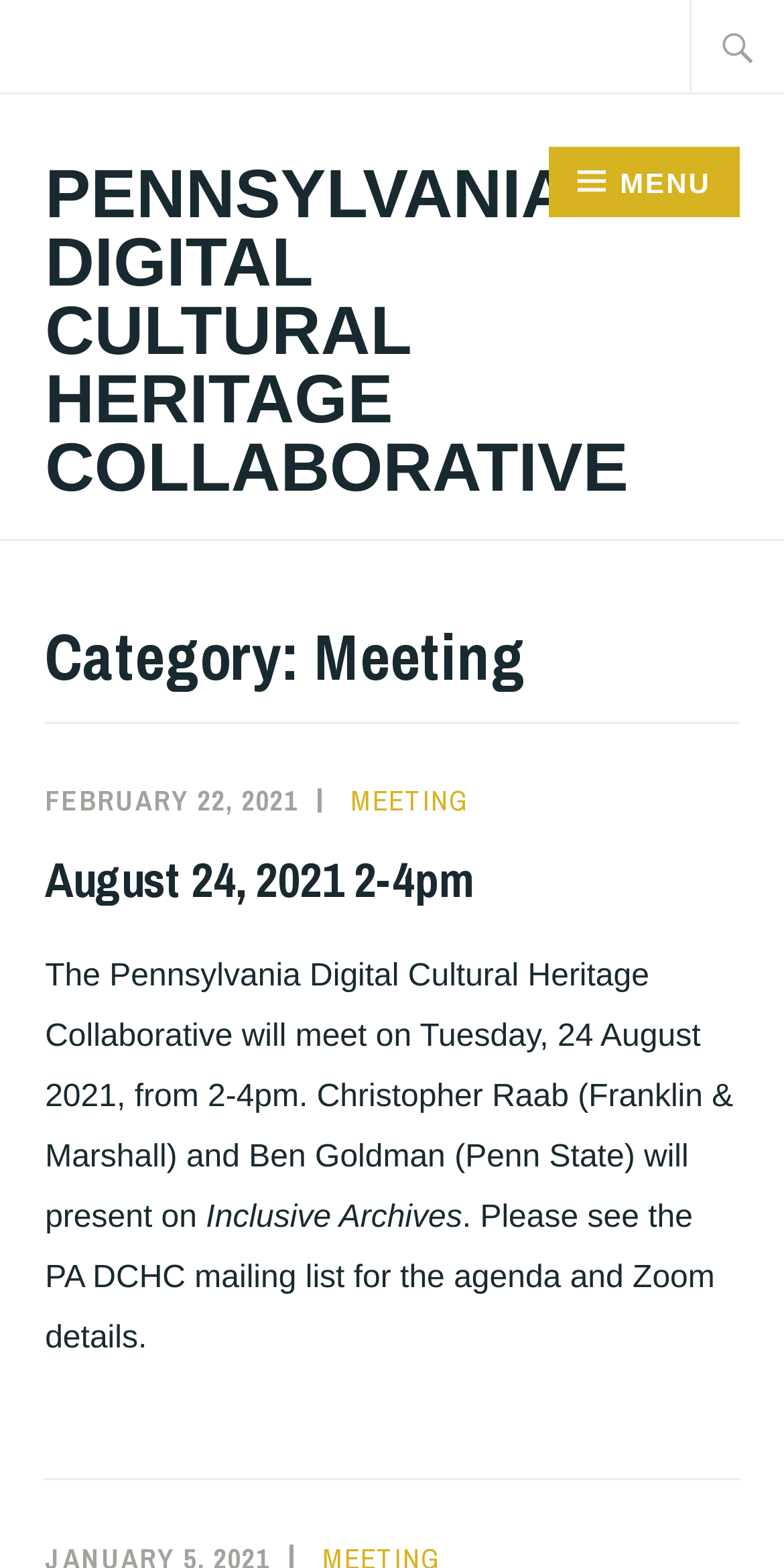Identify and provide the bounding box for the element described by: "Pennsylvania Digital Cultural Heritage Collaborative".

[0.057, 0.1, 0.802, 0.323]